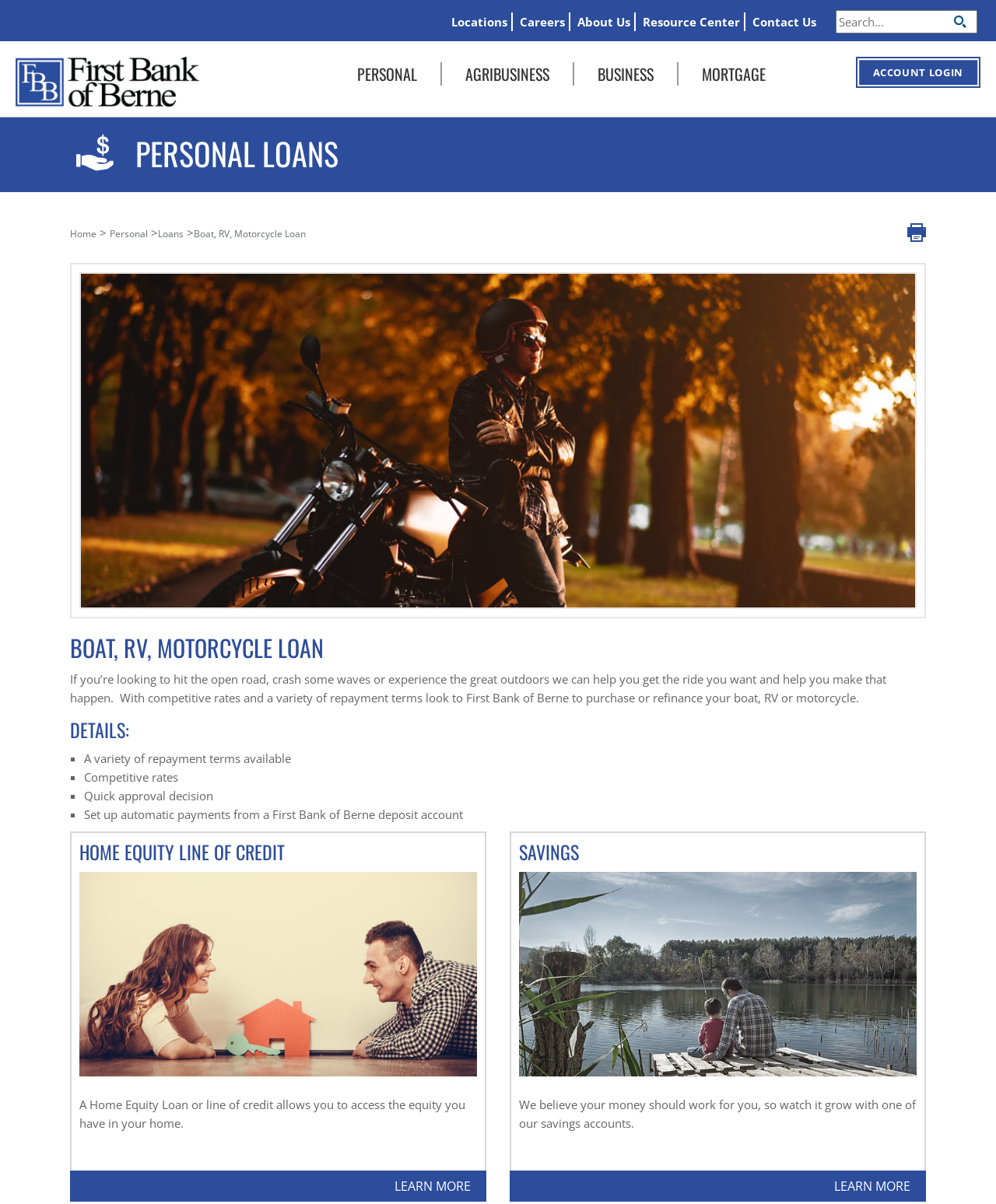Please mark the bounding box coordinates of the area that should be clicked to carry out the instruction: "Go to Locations".

[0.449, 0.01, 0.515, 0.026]